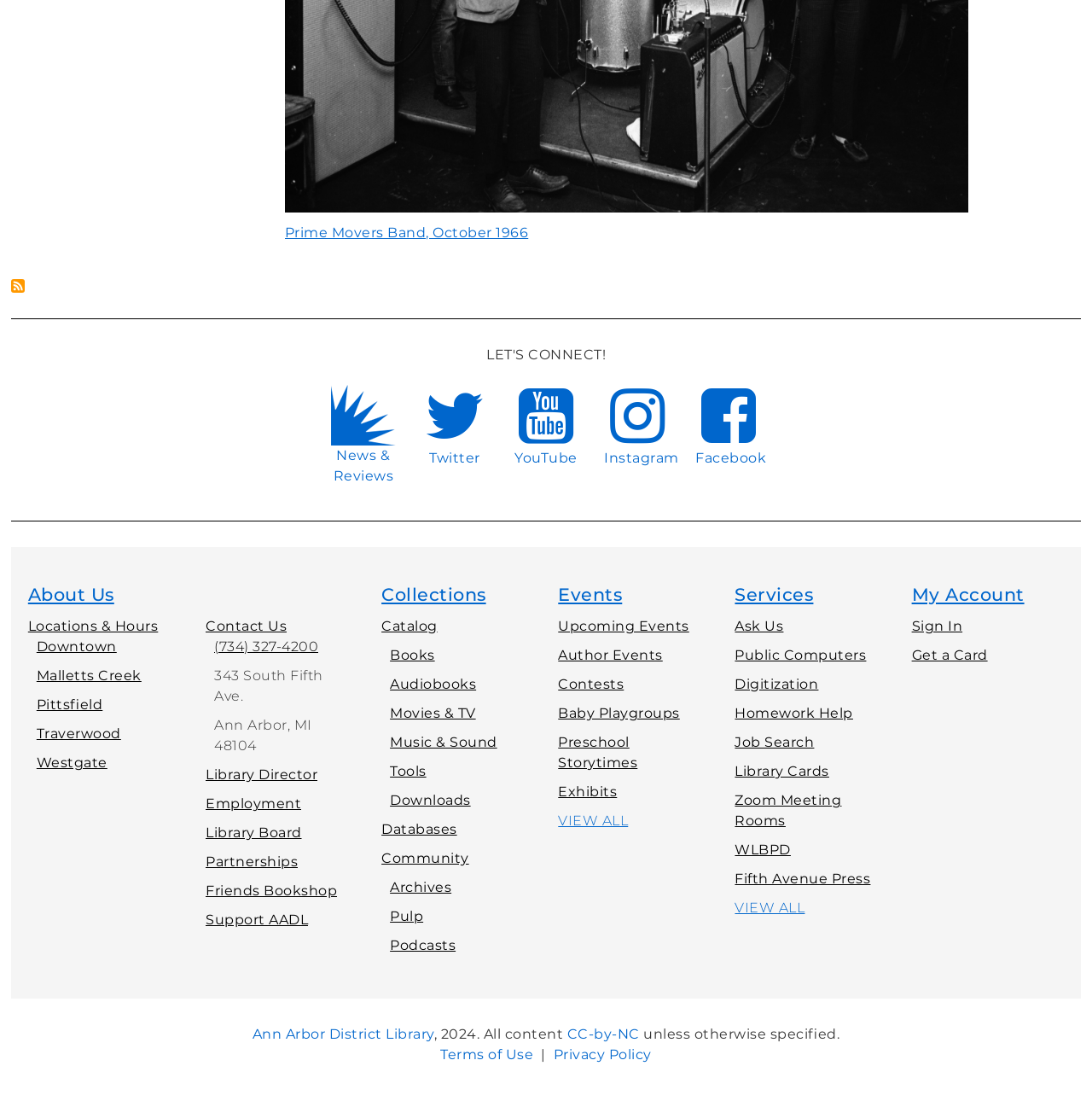What is the phone number of the library?
Please provide a single word or phrase based on the screenshot.

(734) 327-4200